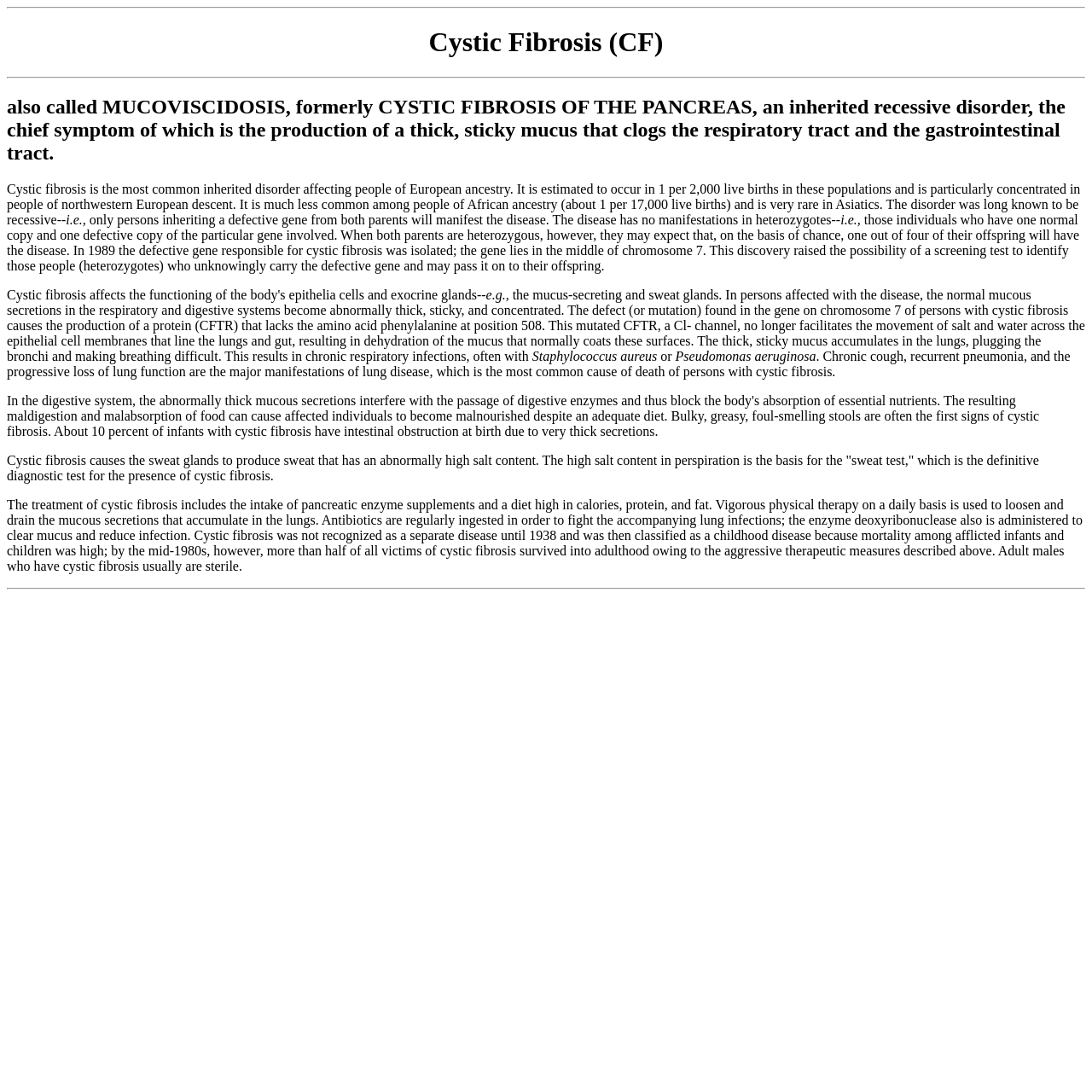What is the name of the gene responsible for cystic fibrosis?
Provide a concise answer using a single word or phrase based on the image.

CFTR